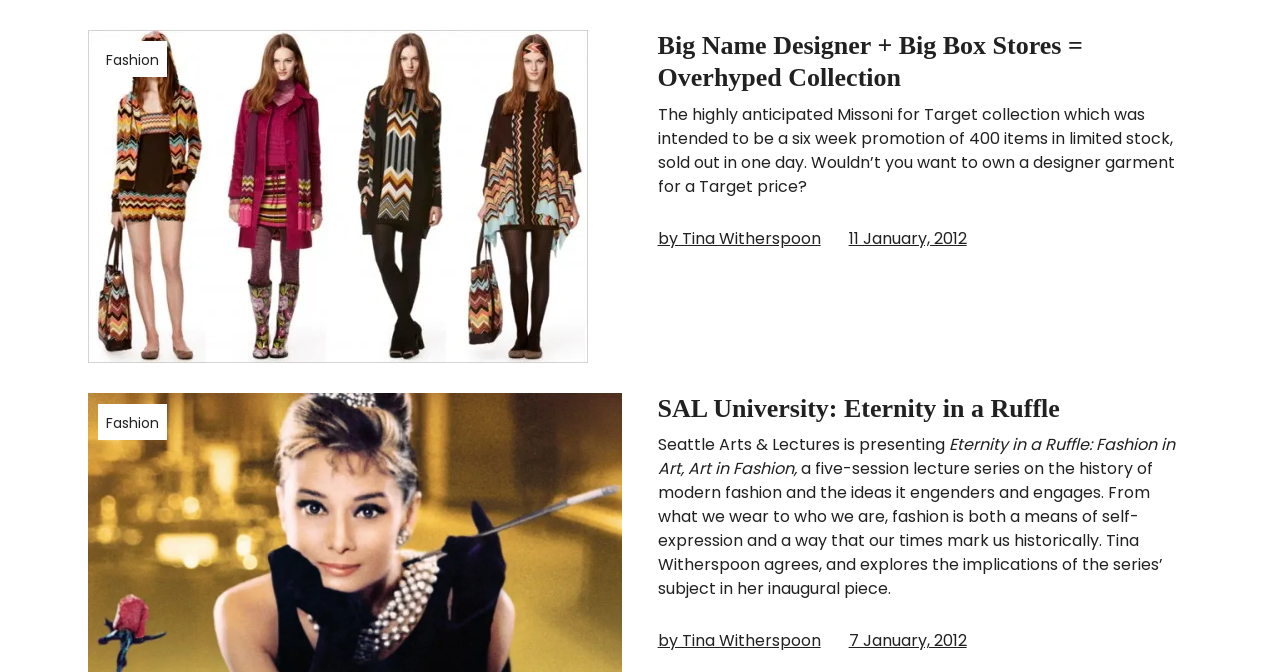What is the brand mentioned in the first article?
Ensure your answer is thorough and detailed.

The first article mentions a collection by Missoni for Target, which suggests that Missoni is a brand involved in the collection.